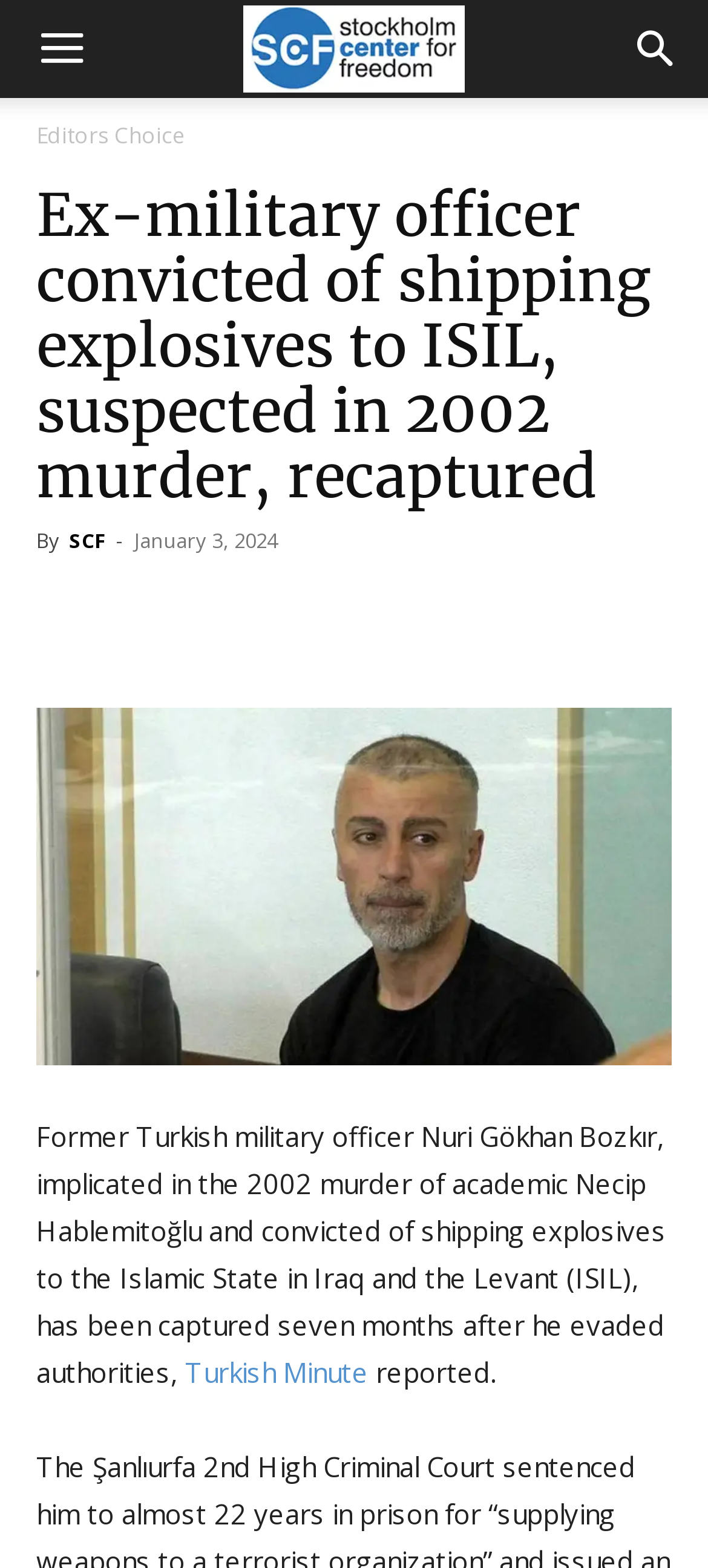Explain the features and main sections of the webpage comprehensively.

The webpage appears to be a news article from the Stockholm Center for Freedom. At the top left, there is a button labeled "Menu" and an image of the Stockholm Center for Freedom's logo. On the top right, there is a button labeled "Search".

Below the top navigation, there is a section labeled "Editor's Choice" which contains a header with the title "Ex-military officer convicted of shipping explosives to ISIL, suspected in 2002 murder, recaptured". This header is followed by a byline indicating the article is from "SCF" and a timestamp showing the article was published on January 3, 2024.

Underneath the header, there are five social media links represented by icons. Below these icons, there is a large image that spans the width of the page. The image is followed by a block of text that summarizes the article, stating that a former Turkish military officer, Nuri Gökhan Bozkır, has been recaptured after evading authorities for seven months. The article also mentions that Bozkır was implicated in the 2002 murder of an academic and convicted of shipping explosives to the Islamic State in Iraq and the Levant.

At the bottom of the article, there is a link to "Turkish Minute", which appears to be the source of the report. The article concludes with a single sentence stating that the recapture was reported.